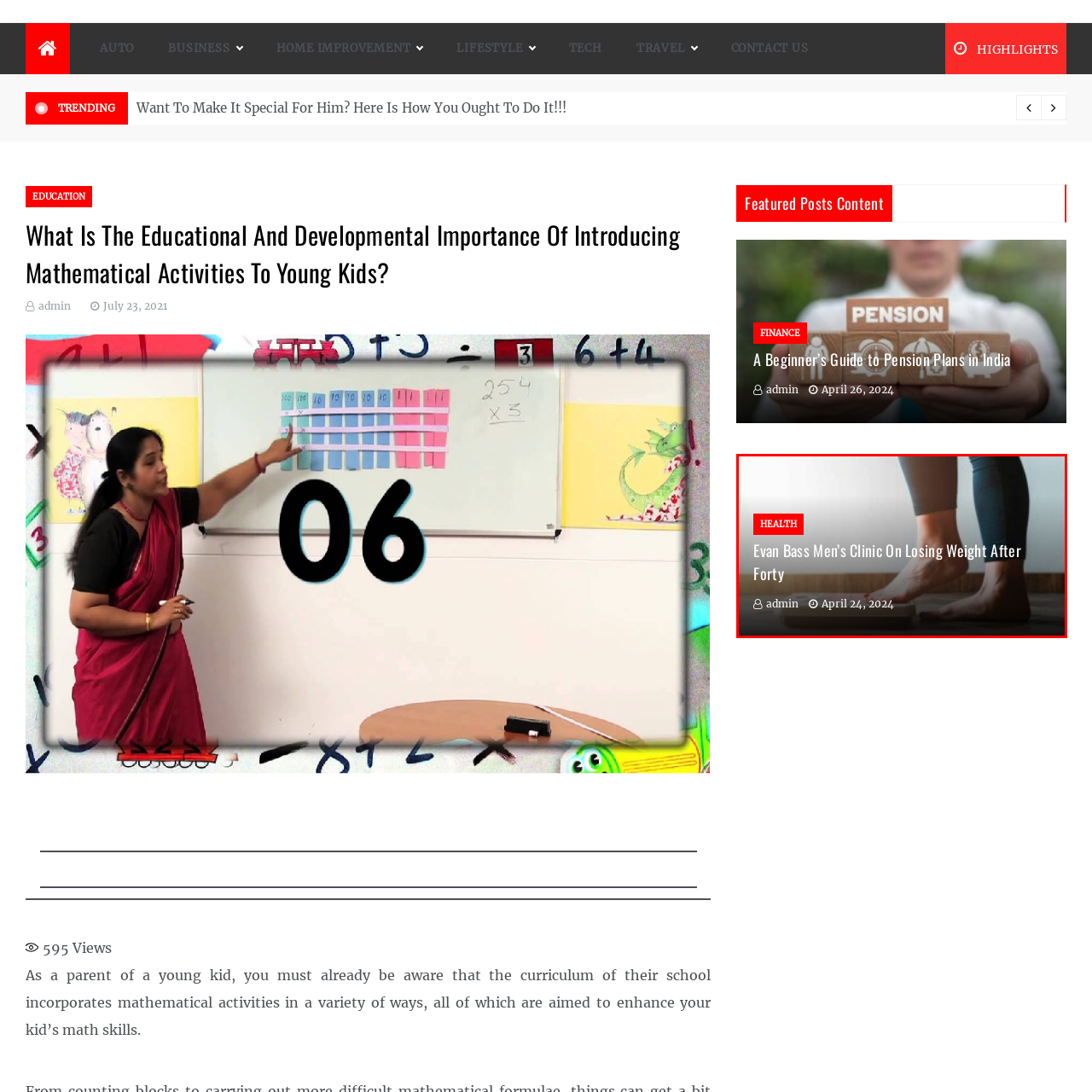When was the article published?  
Look closely at the image marked by the red border and give a detailed response rooted in the visual details found within the image.

The article was published on April 24, 2024, which indicates the date when the article was made available to the public. This information can be useful for readers who want to know how recent or outdated the information in the article is.